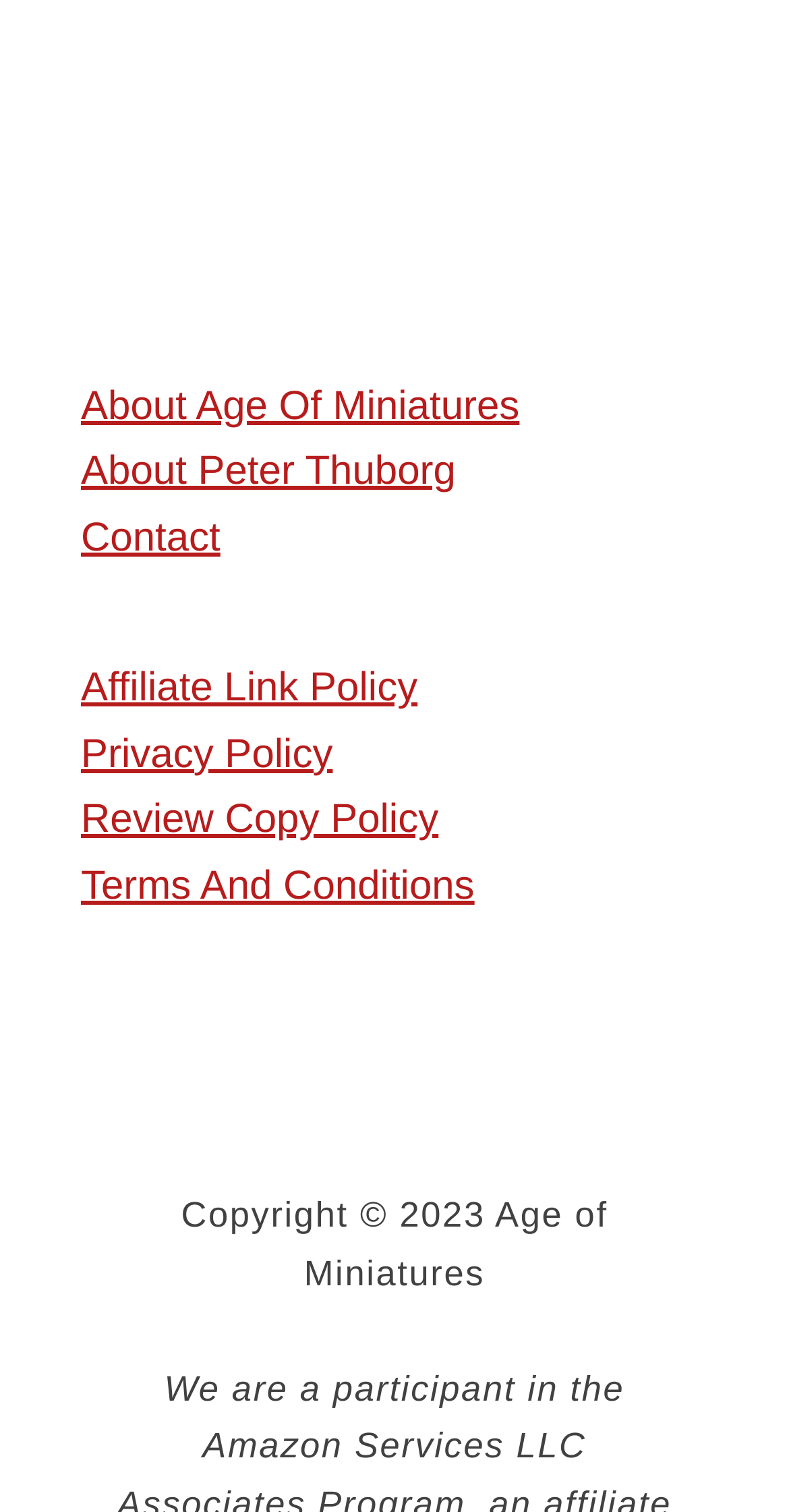Identify the bounding box for the UI element described as: "Affiliate Link Policy". Ensure the coordinates are four float numbers between 0 and 1, formatted as [left, top, right, bottom].

[0.103, 0.441, 0.529, 0.471]